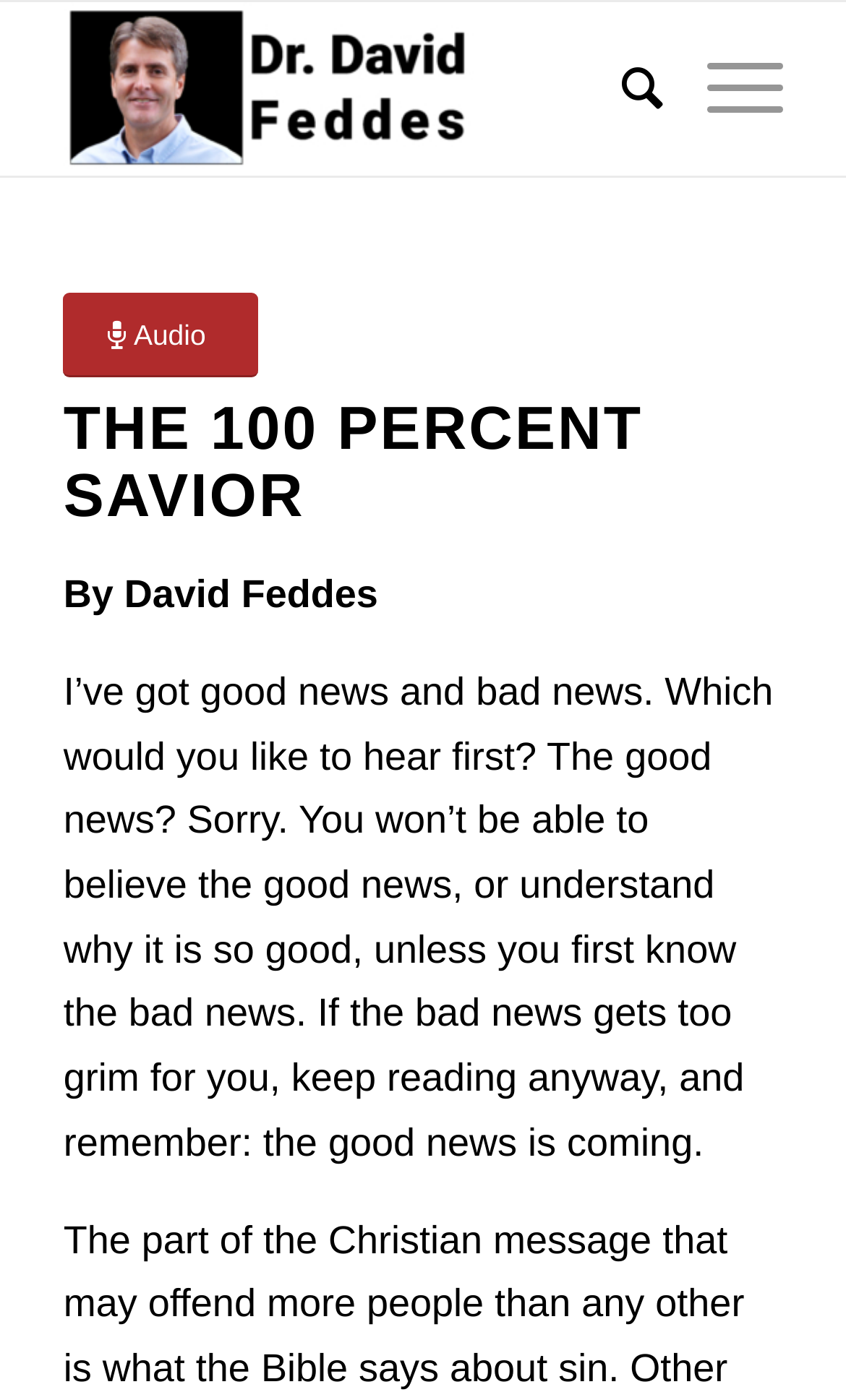Locate and provide the bounding box coordinates for the HTML element that matches this description: "Audio".

[0.075, 0.209, 0.306, 0.269]